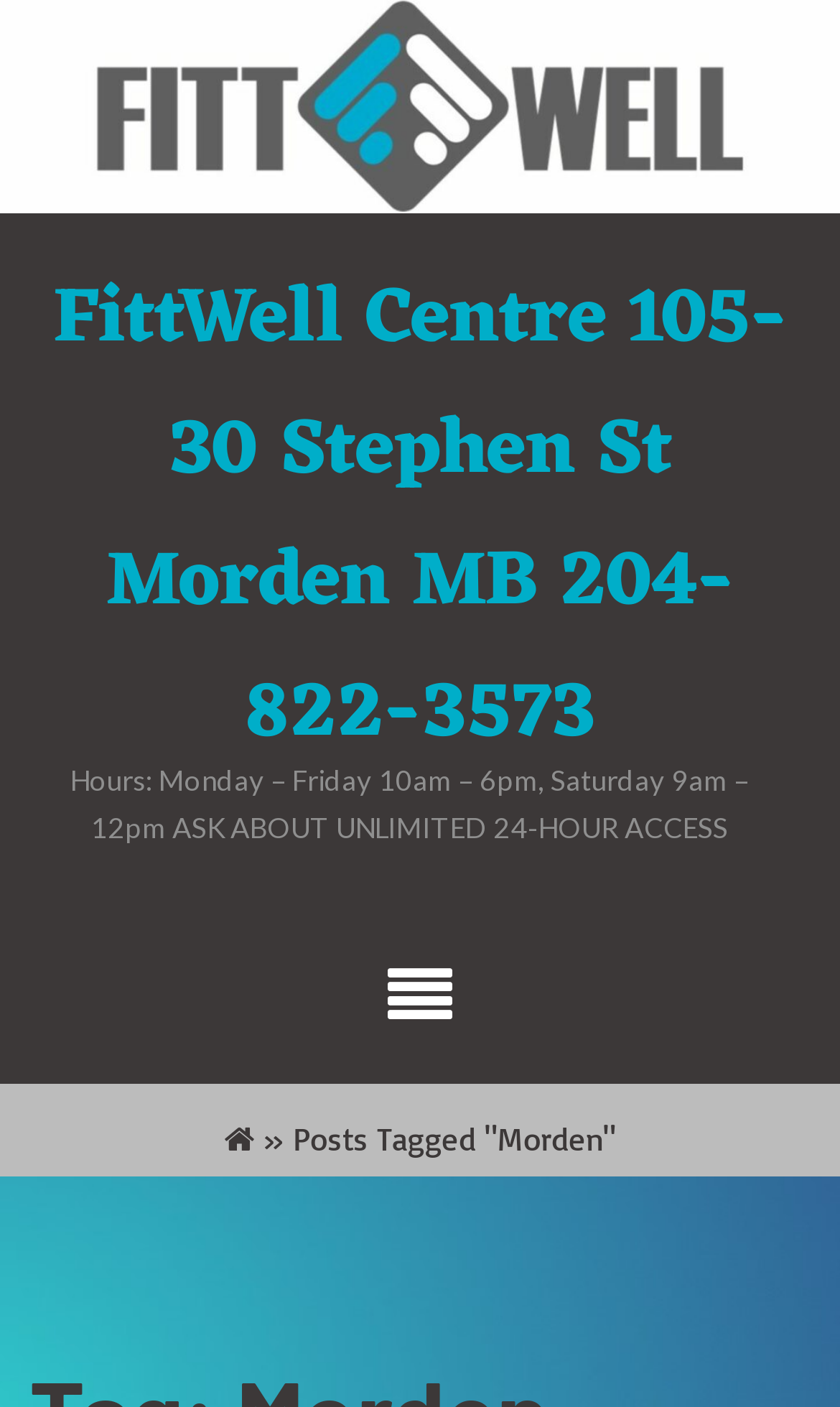What are the hours of operation for FittWell Centre?
Look at the image and respond with a one-word or short phrase answer.

Monday – Friday 10am – 6pm, Saturday 9am – 12pm